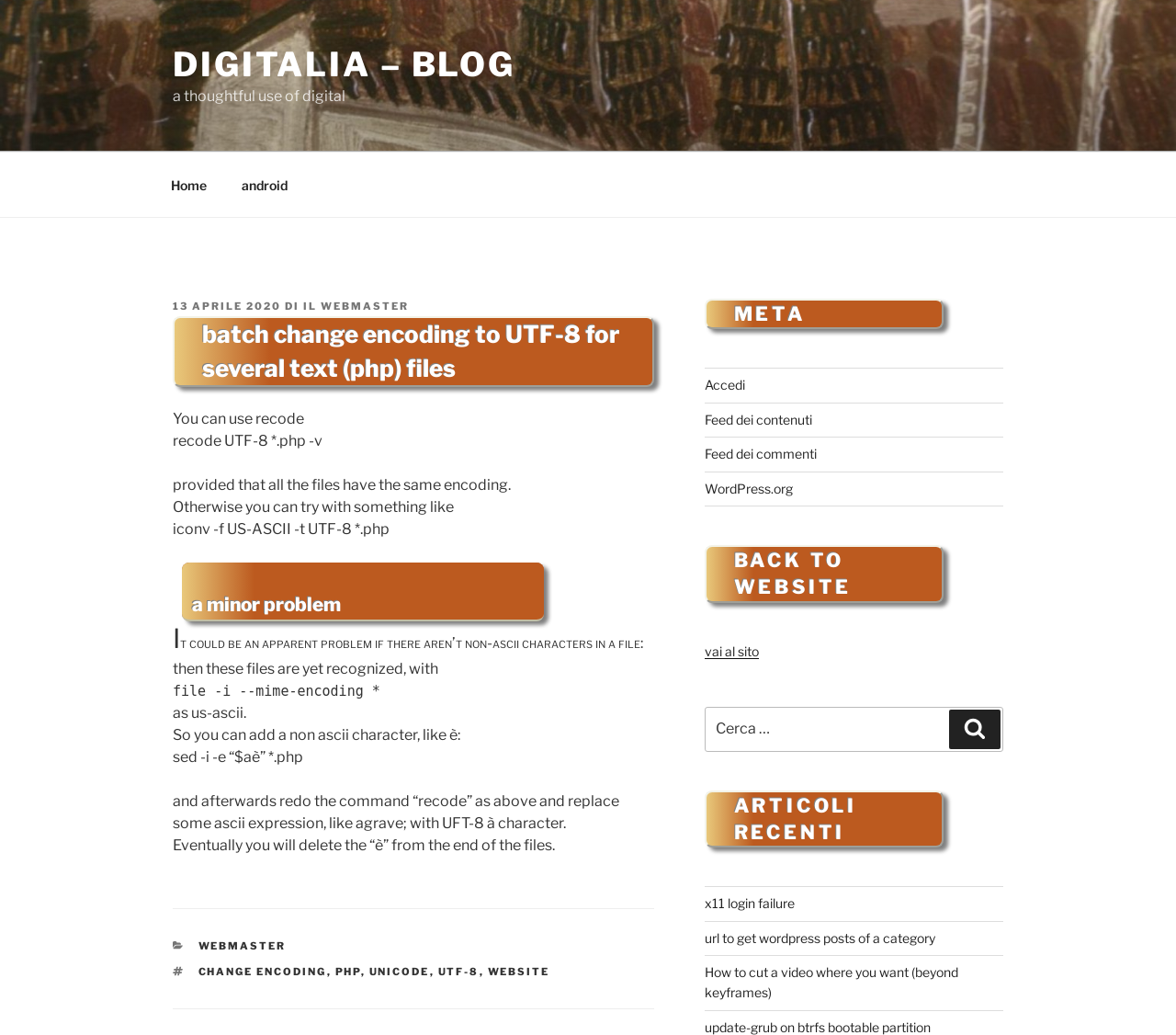Please identify the bounding box coordinates of the region to click in order to complete the task: "click on the 'CHANGE ENCODING' tag". The coordinates must be four float numbers between 0 and 1, specified as [left, top, right, bottom].

[0.168, 0.932, 0.278, 0.945]